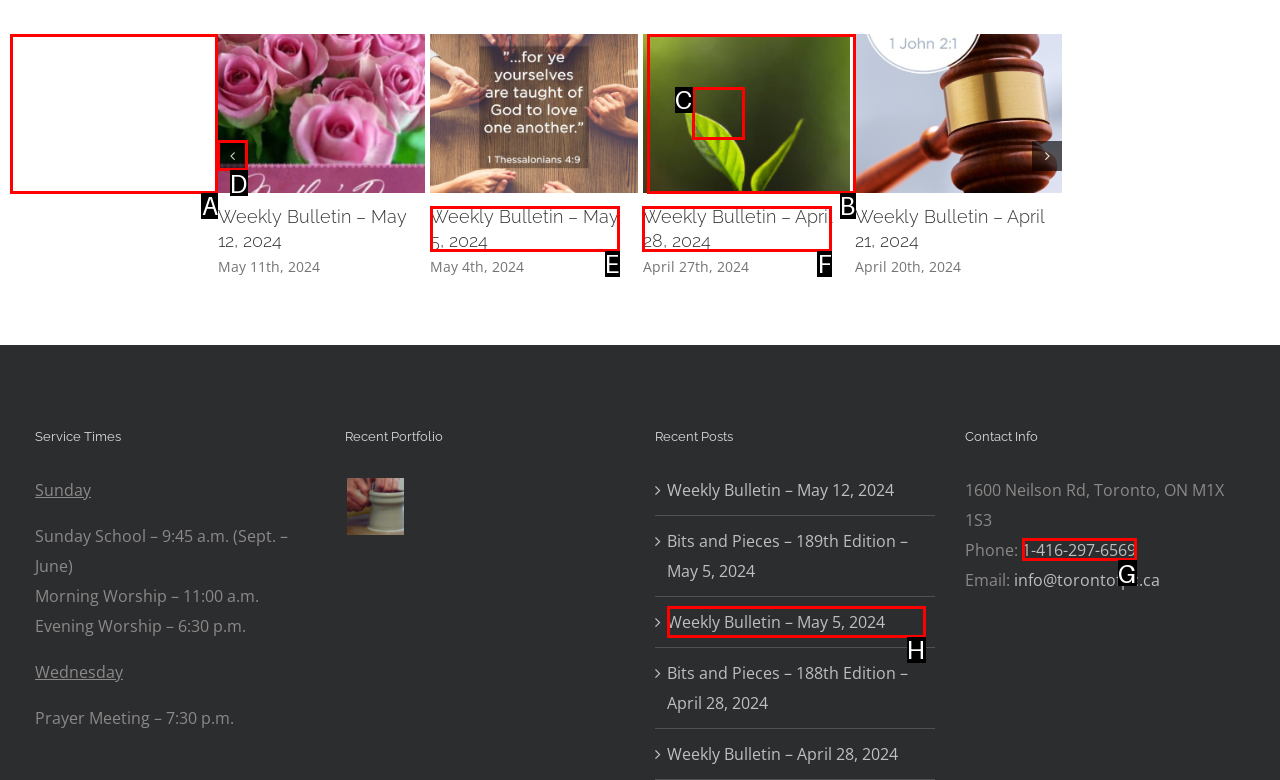Identify the letter of the option to click in order to Click the 'Previous slide' button. Answer with the letter directly.

D